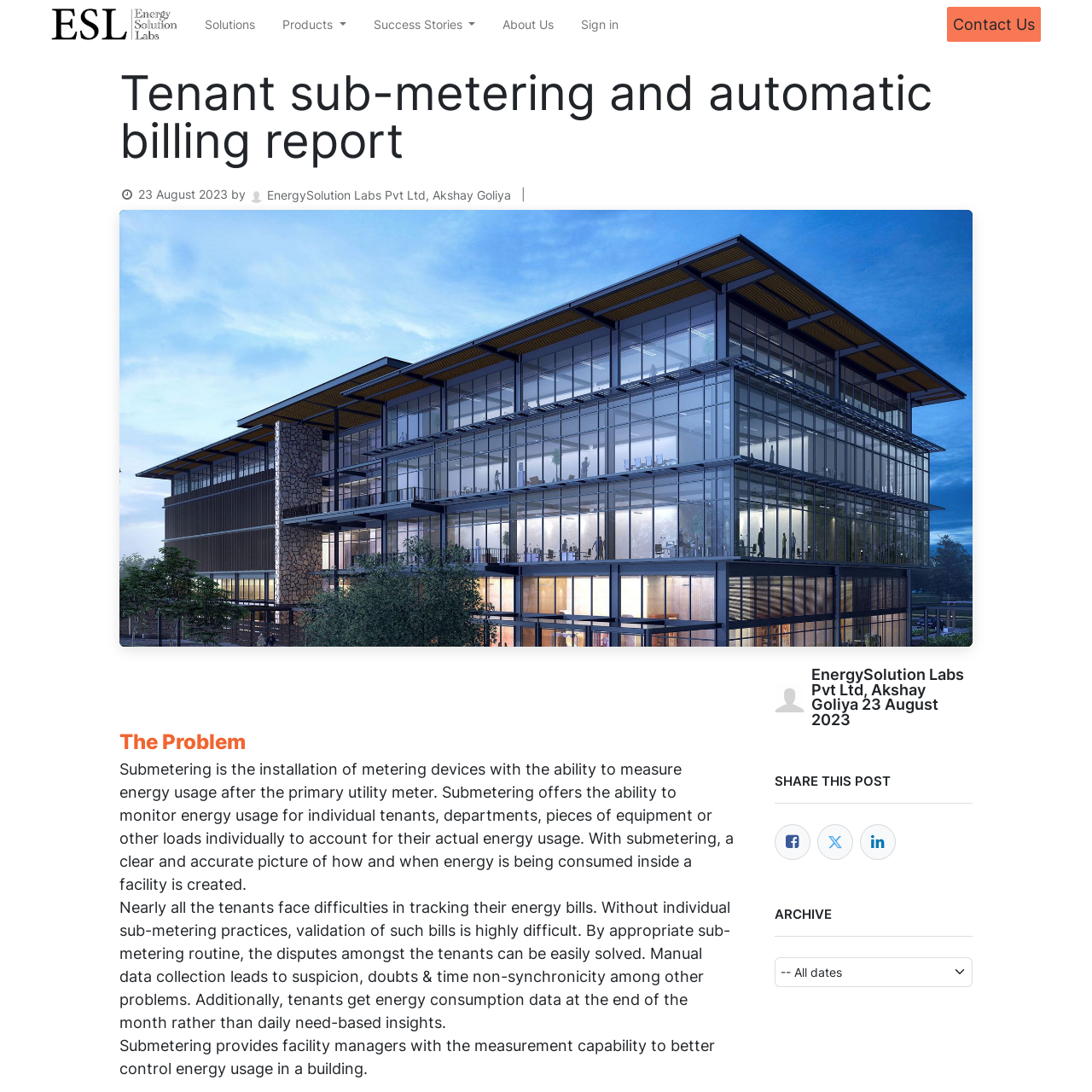Please identify the bounding box coordinates of the element I need to click to follow this instruction: "Navigate to Solutions".

[0.175, 0.008, 0.246, 0.037]